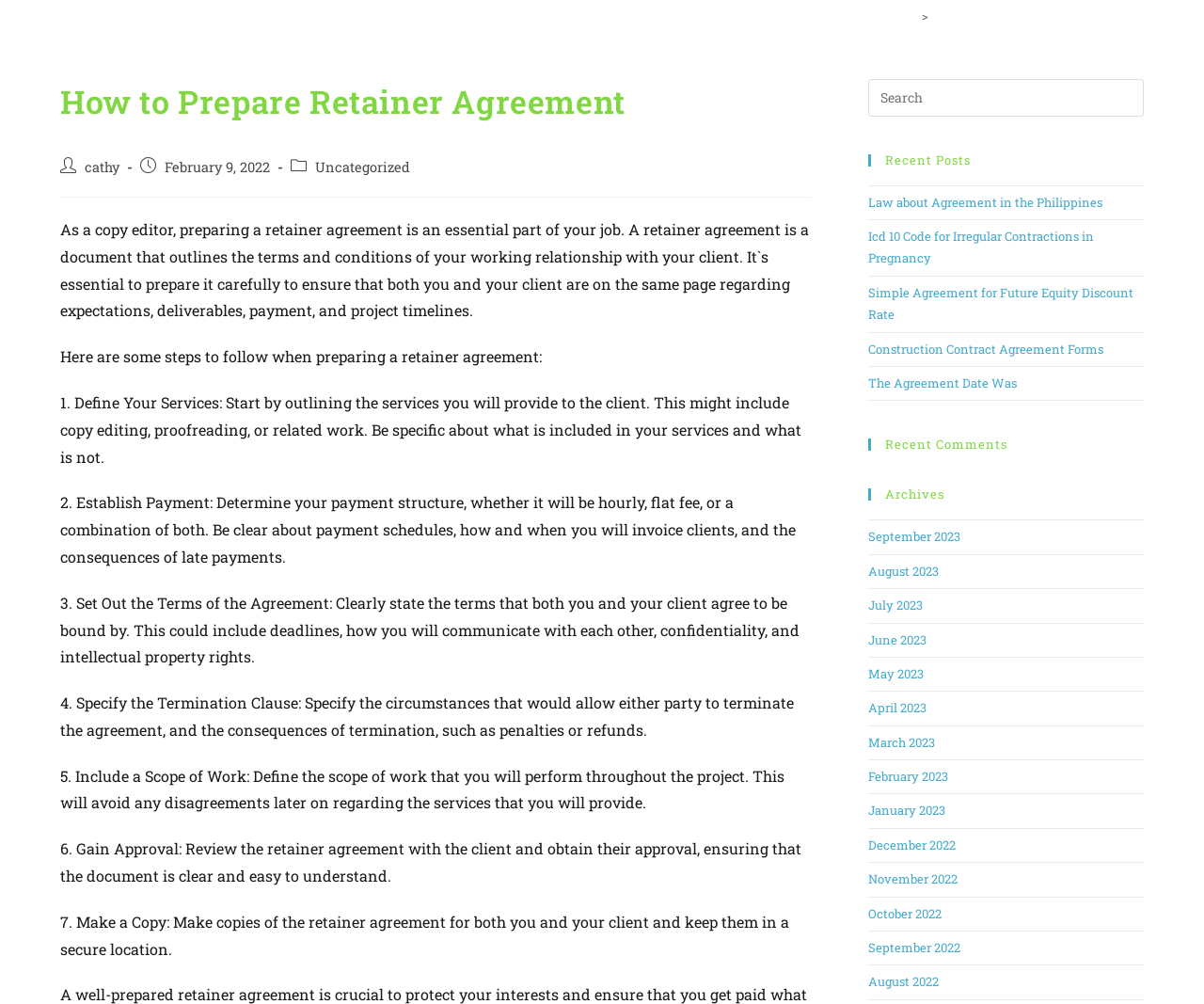Please identify the bounding box coordinates of the element I should click to complete this instruction: 'View the 'Recent Posts' section'. The coordinates should be given as four float numbers between 0 and 1, like this: [left, top, right, bottom].

[0.721, 0.153, 0.95, 0.166]